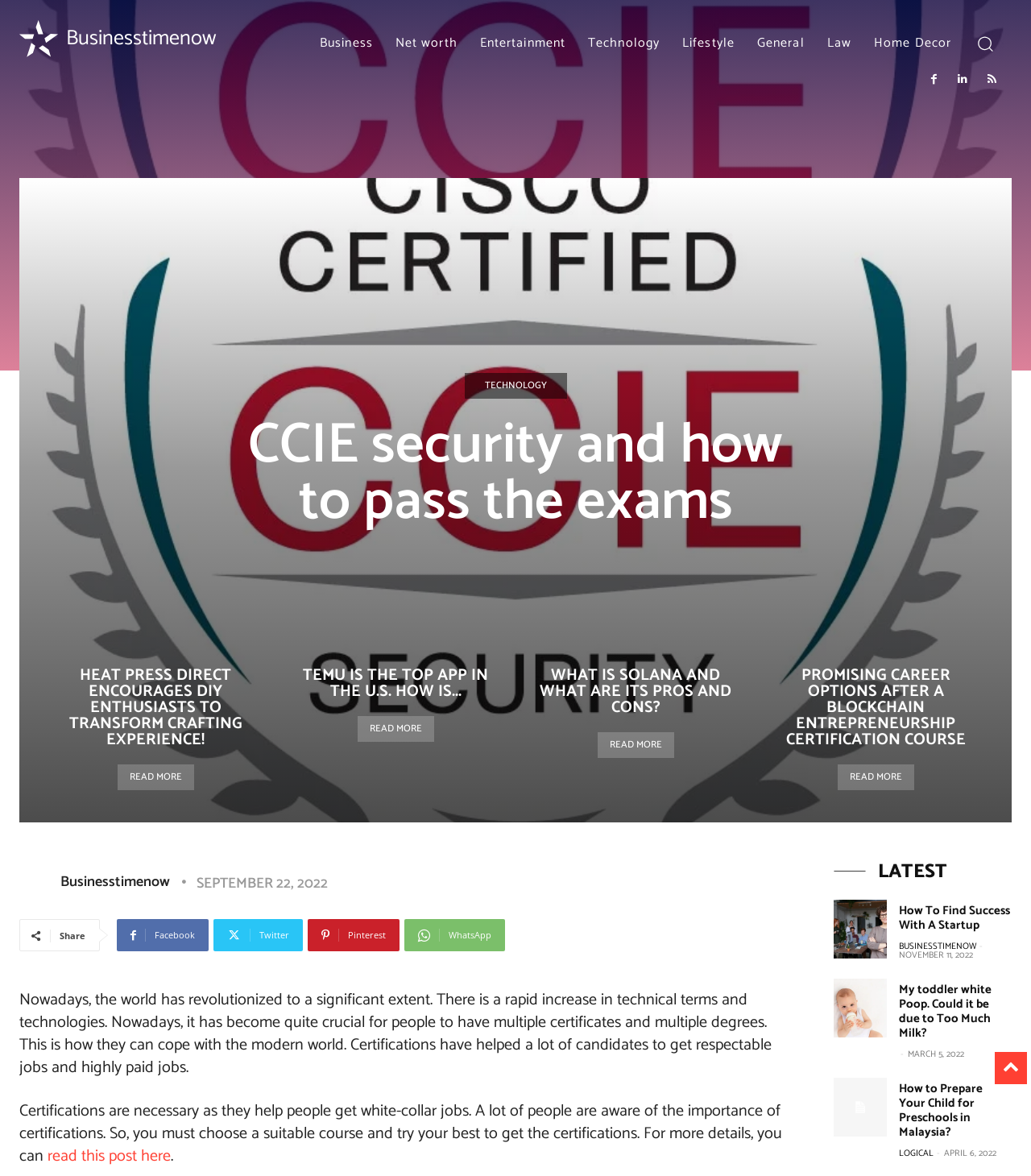Could you highlight the region that needs to be clicked to execute the instruction: "Learn about 'WHAT IS SOLANA AND WHAT ARE ITS PROS AND CONS?' "?

[0.579, 0.623, 0.654, 0.645]